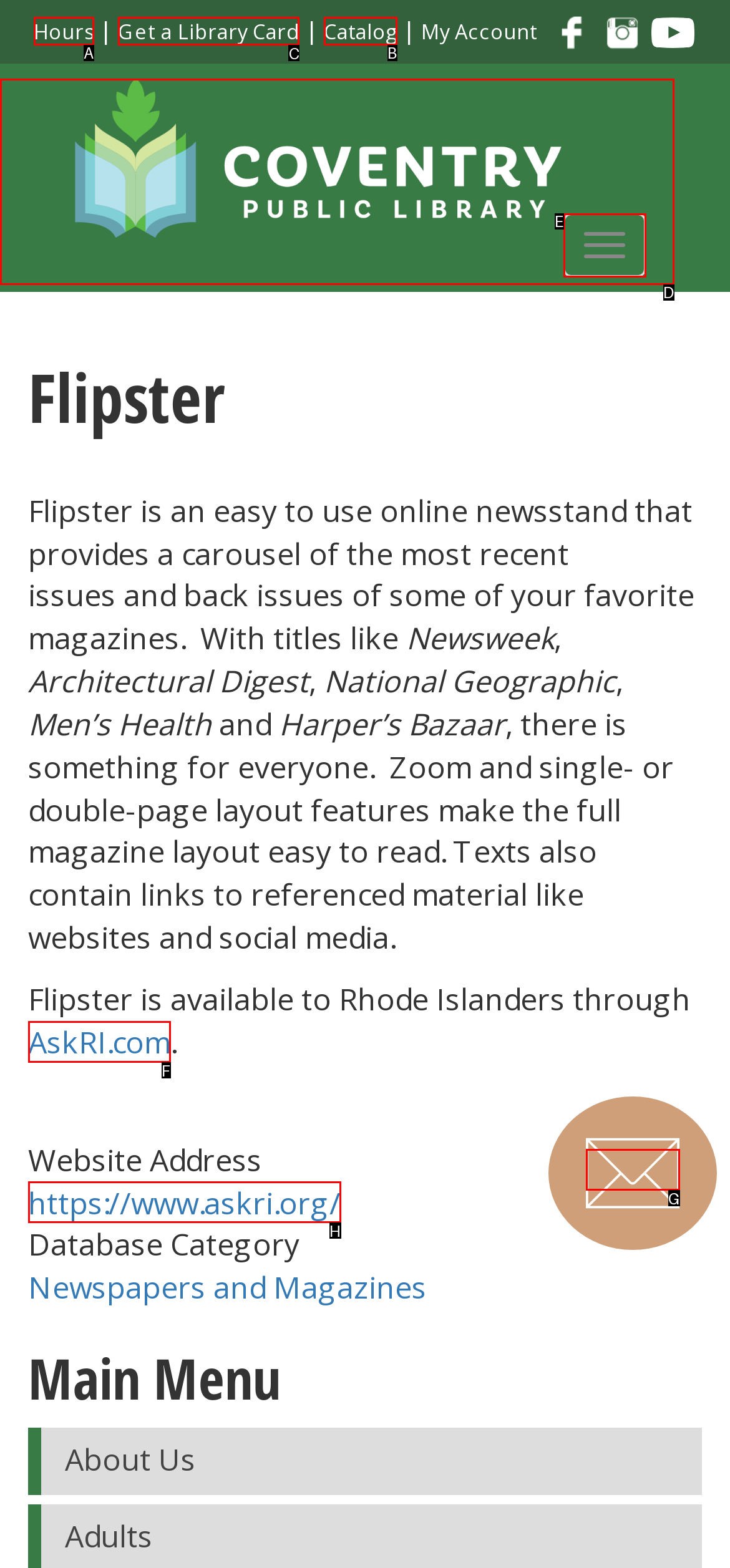Figure out which option to click to perform the following task: Go to 'Get a Library Card'
Provide the letter of the correct option in your response.

C